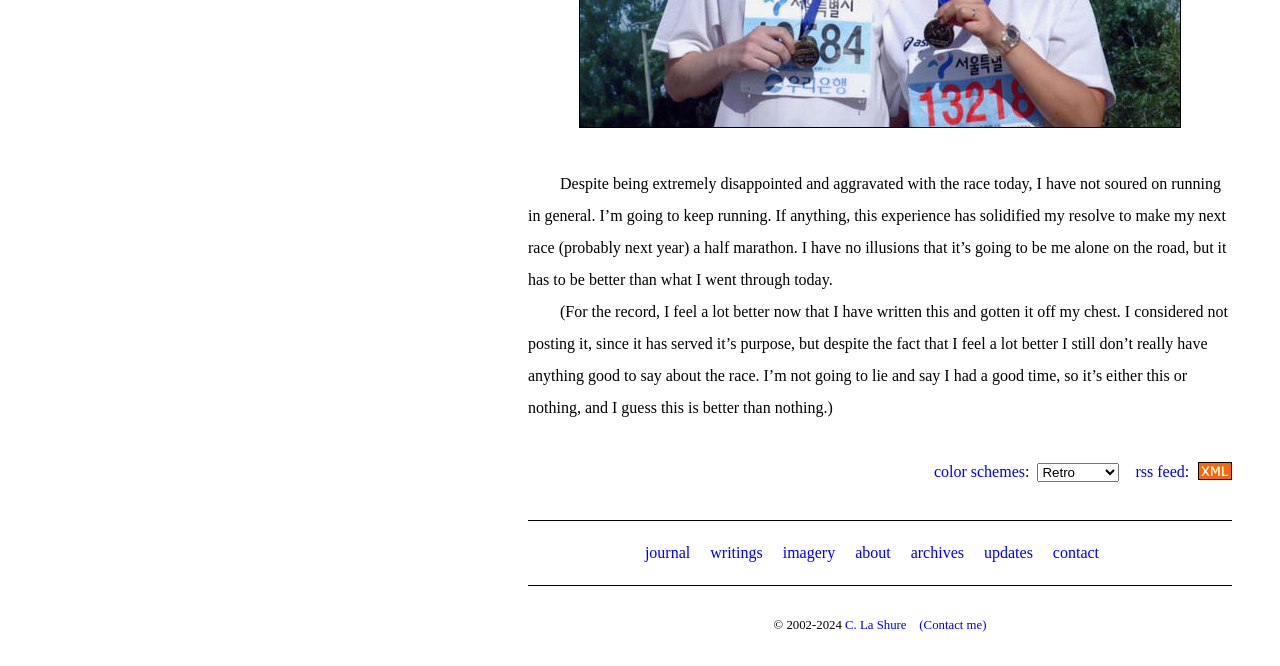Can you specify the bounding box coordinates for the region that should be clicked to fulfill this instruction: "select an option from the combobox".

[0.81, 0.695, 0.875, 0.724]